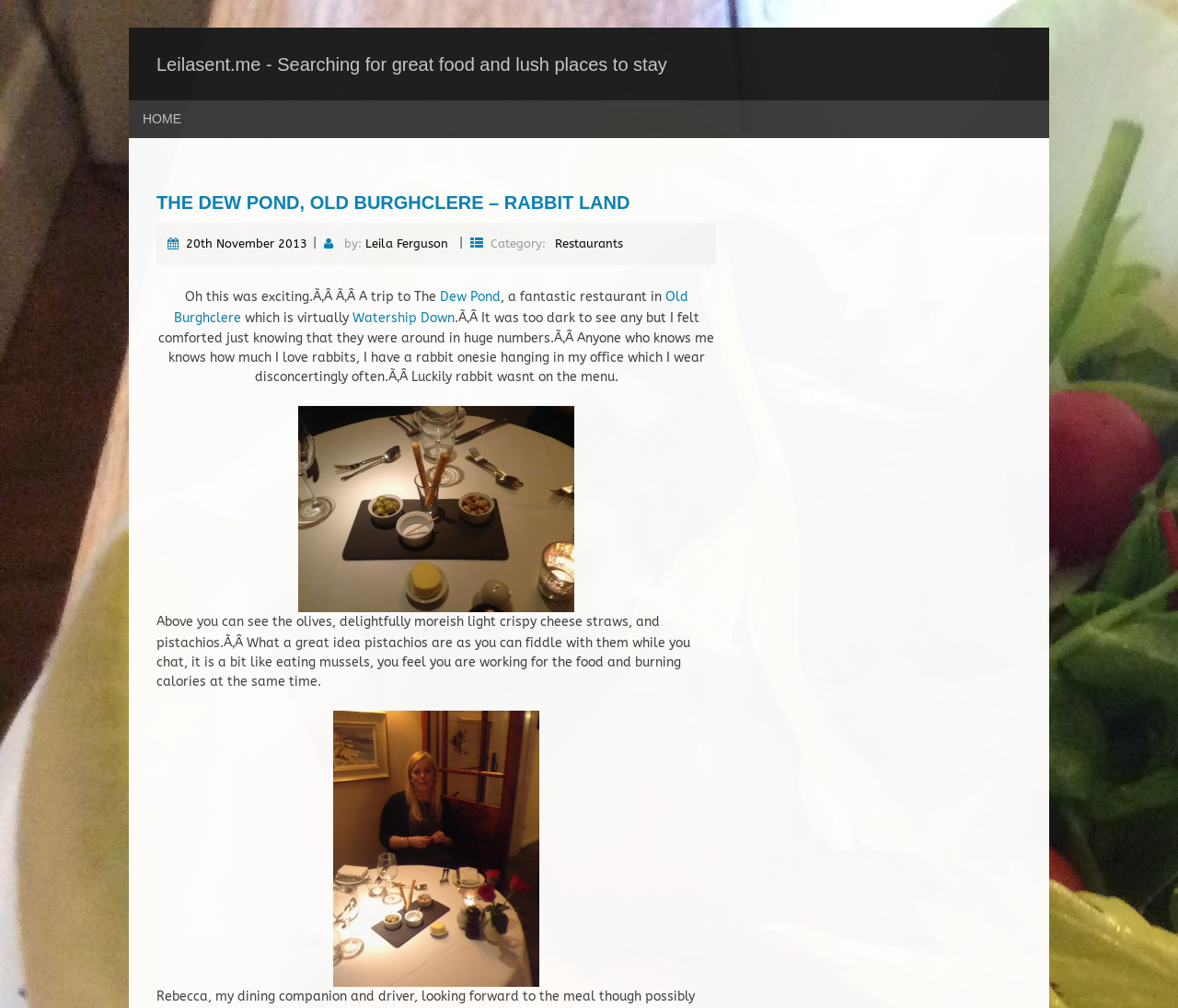Locate the bounding box coordinates of the segment that needs to be clicked to meet this instruction: "Click the link to the category 'Restaurants'".

[0.471, 0.235, 0.529, 0.248]